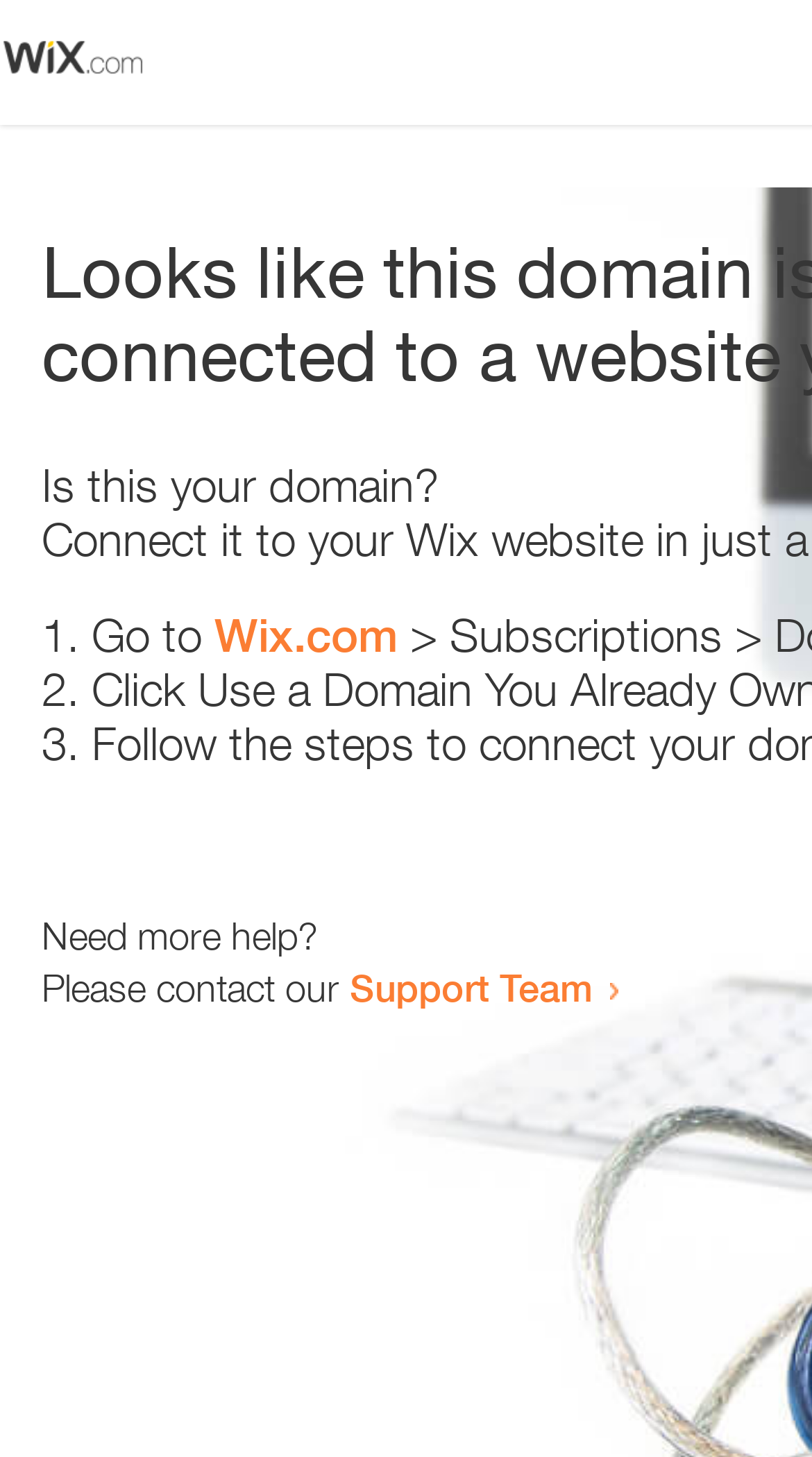Given the element description, predict the bounding box coordinates in the format (top-left x, top-left y, bottom-right x, bottom-right y). Make sure all values are between 0 and 1. Here is the element description: Wix.com

[0.264, 0.417, 0.49, 0.455]